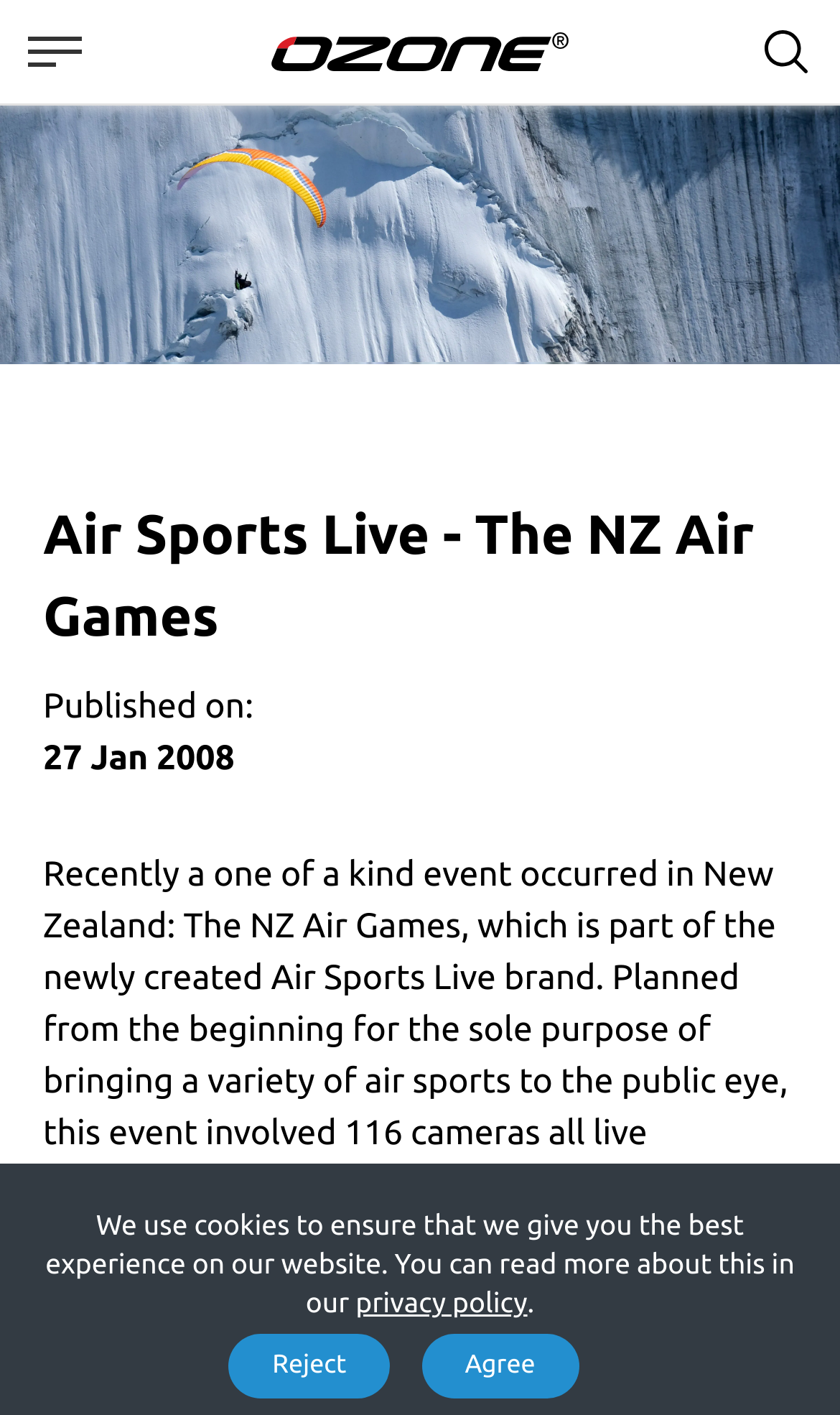What is the name of the paragliders brand associated with the event?
Using the information from the image, provide a comprehensive answer to the question.

The webpage has a link with the text 'Ozone' and an image with the same name, which suggests that Ozone is a paragliders brand associated with the event.